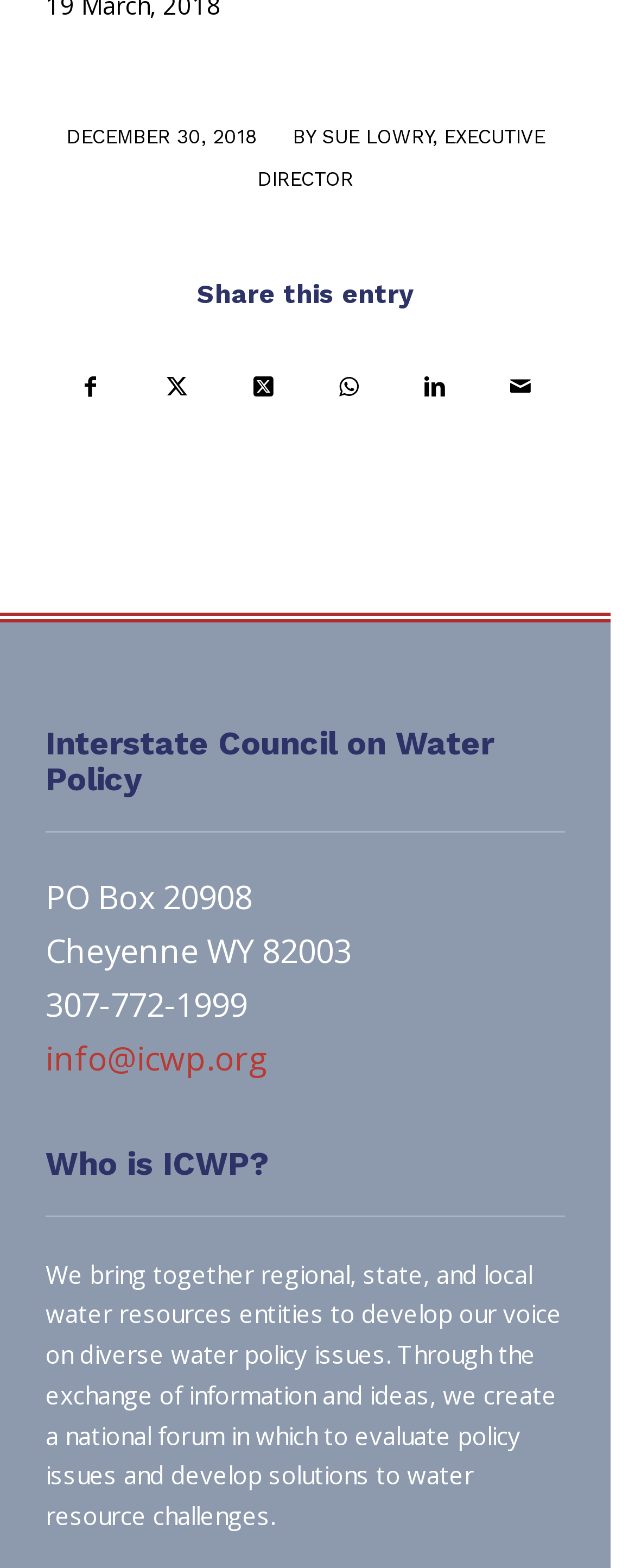Using the description "Sue Lowry, Executive Director", locate and provide the bounding box of the UI element.

[0.405, 0.08, 0.858, 0.121]